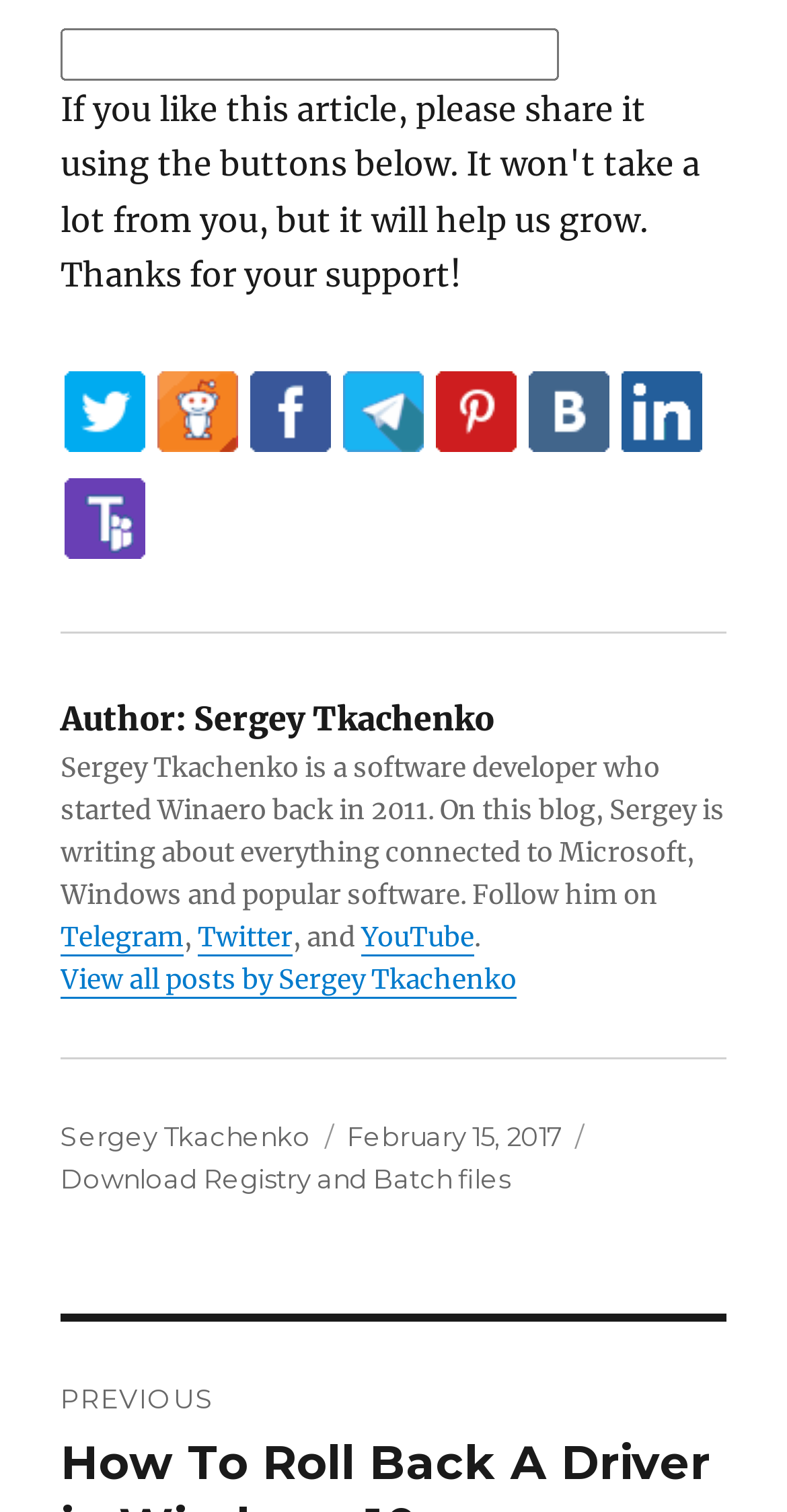Answer the question with a single word or phrase: 
How many sharing options are available?

8